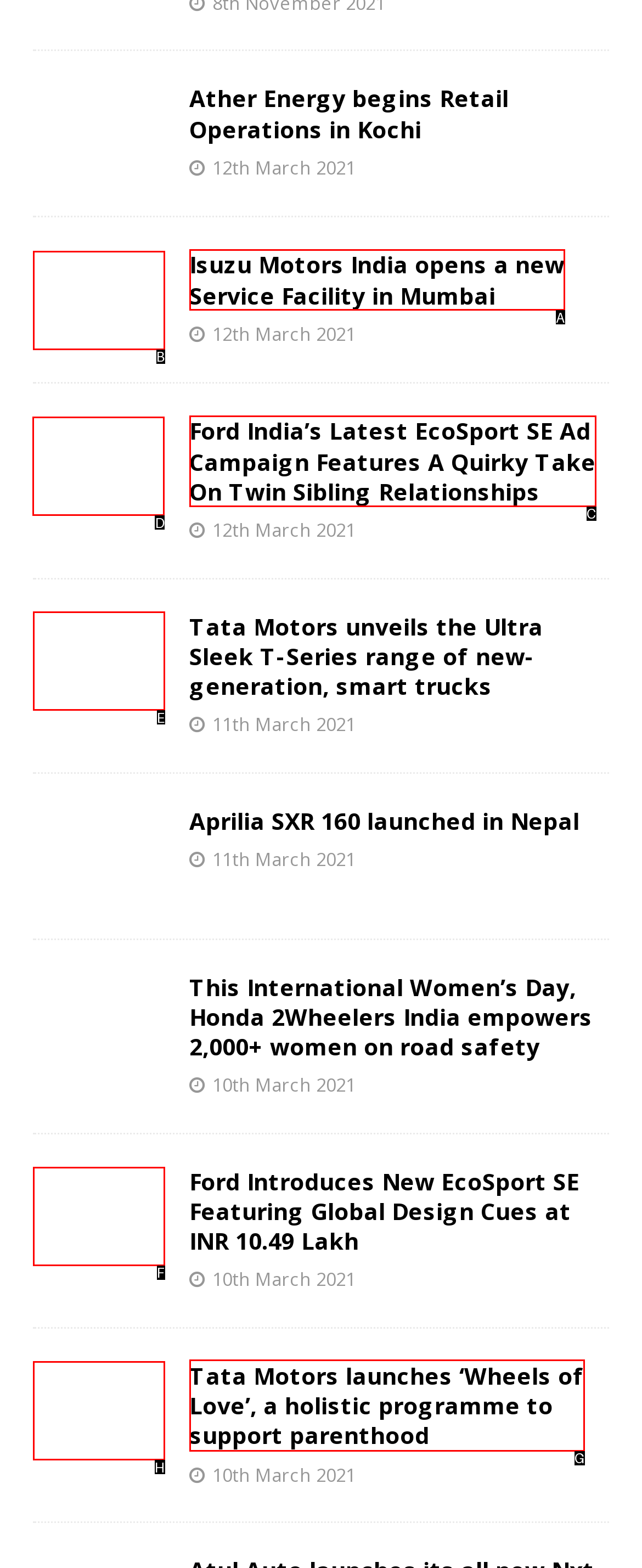Given the task: Learn more about Ford India’s Latest EcoSport SE Ad Campaign, tell me which HTML element to click on.
Answer with the letter of the correct option from the given choices.

D